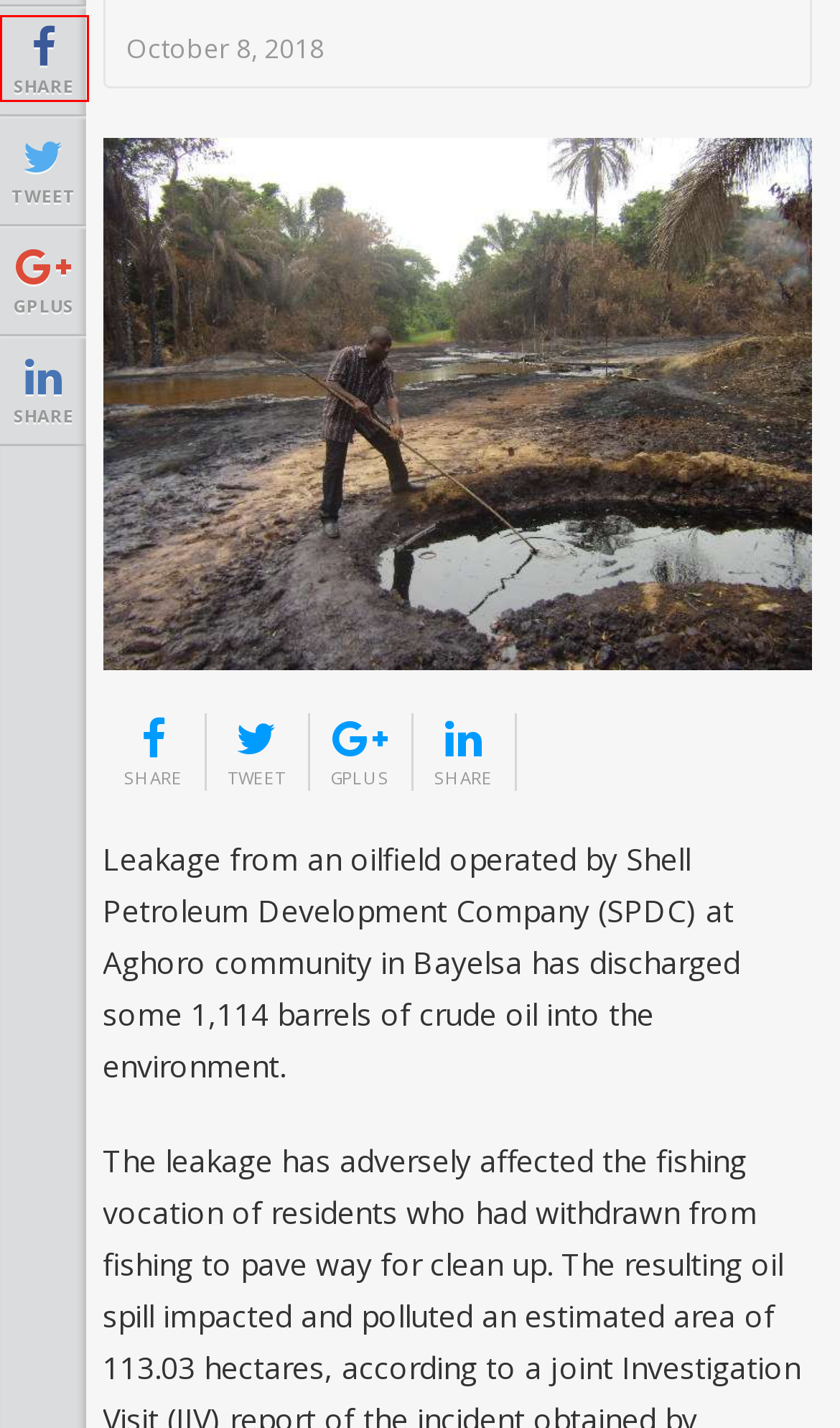You have a screenshot of a webpage with a red bounding box around an element. Choose the best matching webpage description that would appear after clicking the highlighted element. Here are the candidates:
A. Log In ‹ Energy Worth Online — WordPress
B. Disclaimer – Energy Worth Online
C. Energy Worth – Energy Worth Online
D. Terms and Conditions – Energy Worth Online
E. Nigeria not an oil economy -Adeosun – Energy Worth Online
F. Page not found – Energy Worth Online
G. MCEDD ‘18: Conference program features 35 global deepwater firms – Energy Worth Online
H. Business News – Energy Worth Online

F